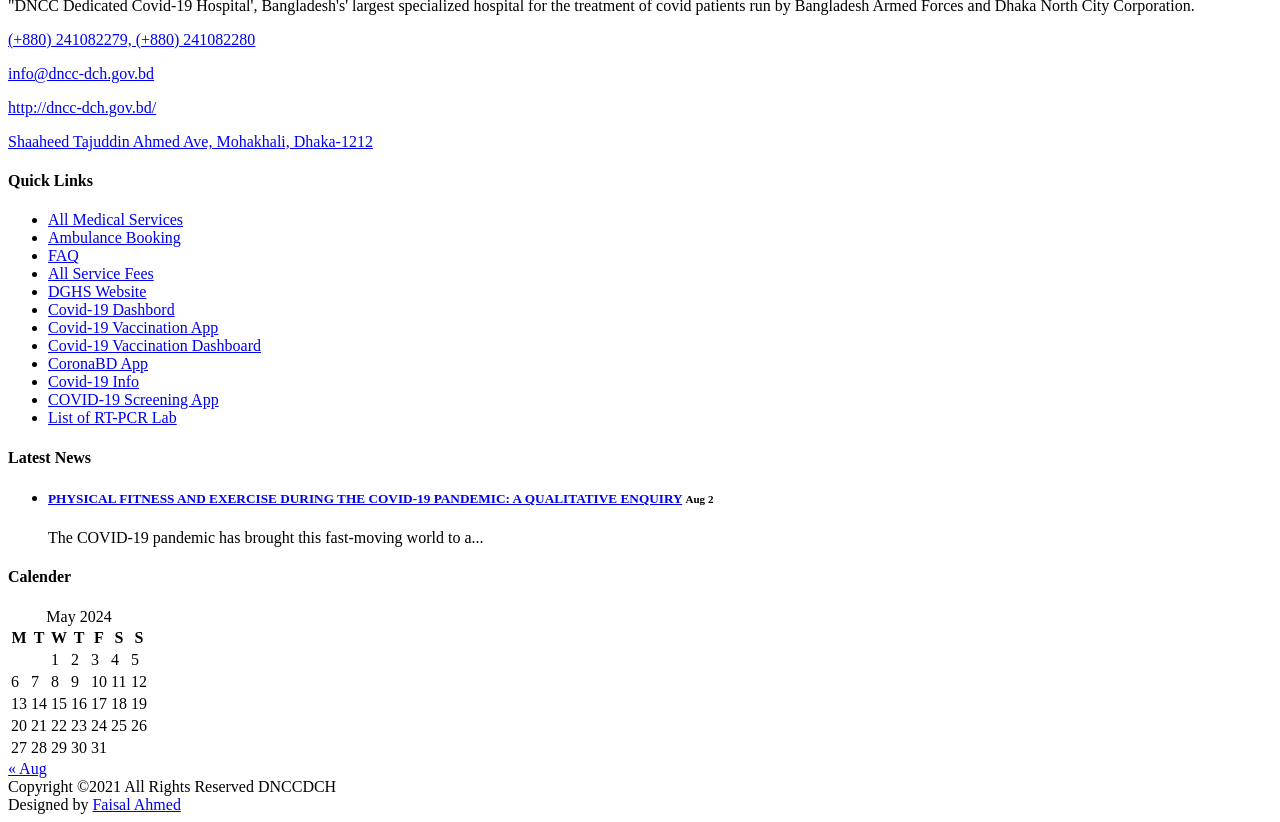How many columns are in the calendar table? Examine the screenshot and reply using just one word or a brief phrase.

7